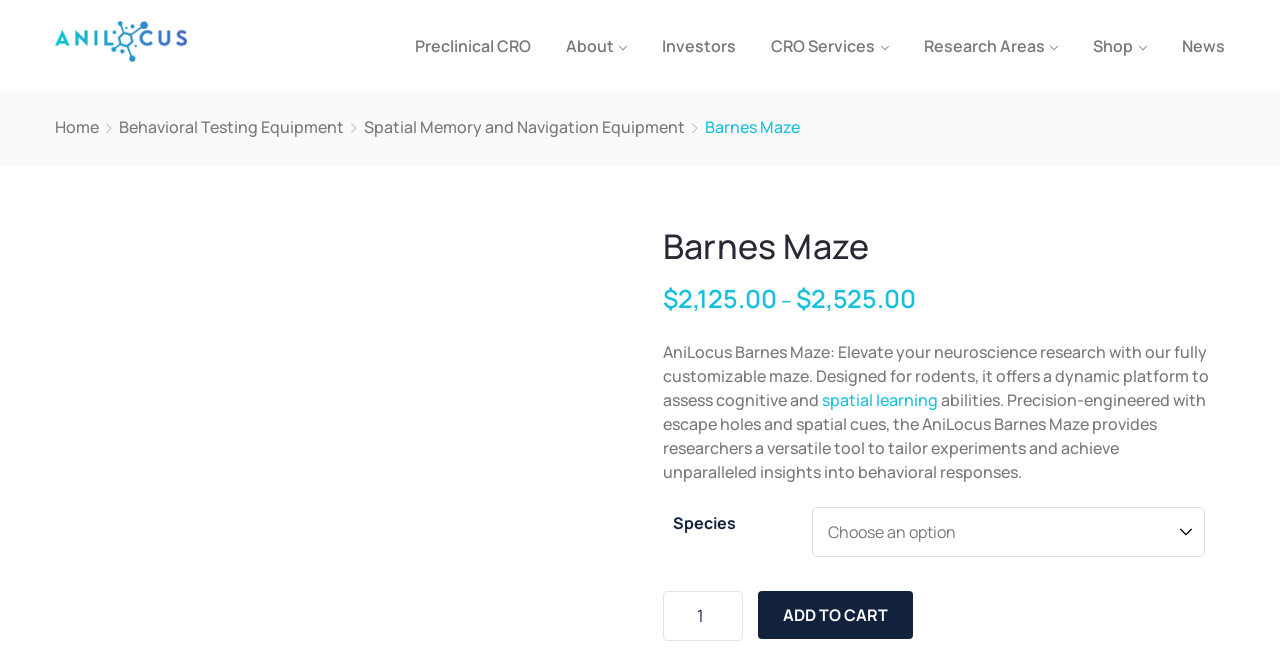Please determine the bounding box coordinates of the section I need to click to accomplish this instruction: "go to AniLocus homepage".

[0.043, 0.068, 0.146, 0.102]